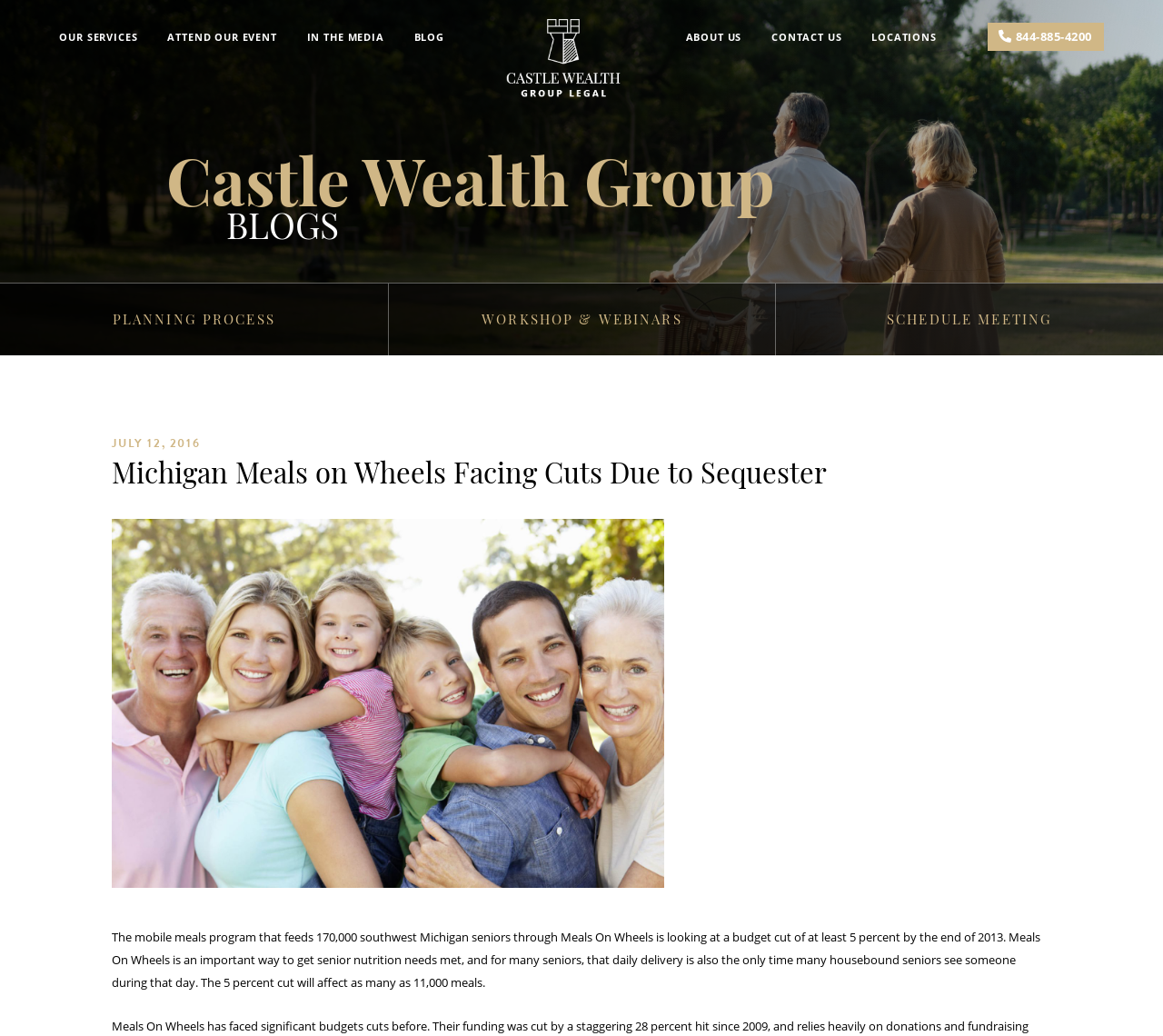What is the name of the organization?
Please look at the screenshot and answer in one word or a short phrase.

Castle Wealth Group